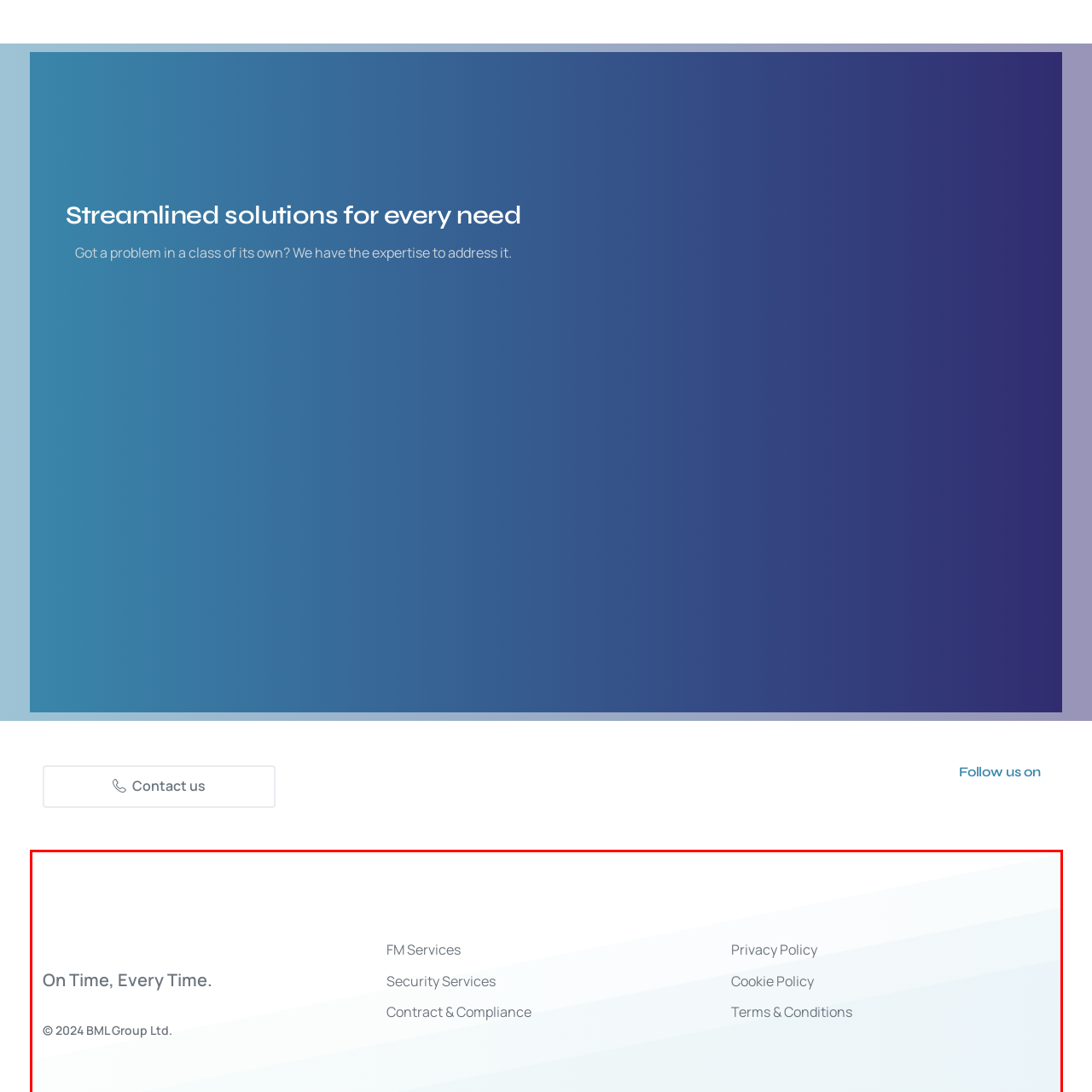Explain comprehensively what is shown in the image marked by the red outline.

The image showcases a sleek and modern footer from the BML Group Ltd. website. Prominently displayed is the phrase "On Time, Every Time," emphasizing the company's commitment to reliability and punctuality. Below this tagline, the footer includes several links to important services offered—FM Services, Security Services, and Contract & Compliance—highlighting the company's diverse range of solutions. Additionally, there are links to the legal documents that define user interactions with the site, including the Privacy Policy, Cookie Policy, and Terms & Conditions. The footer also features a copyright notice for 2024, reinforcing the brand identity and professionalism of BML Group Ltd. The overall design is clean and minimalistic, enhancing the ease of navigation for users.